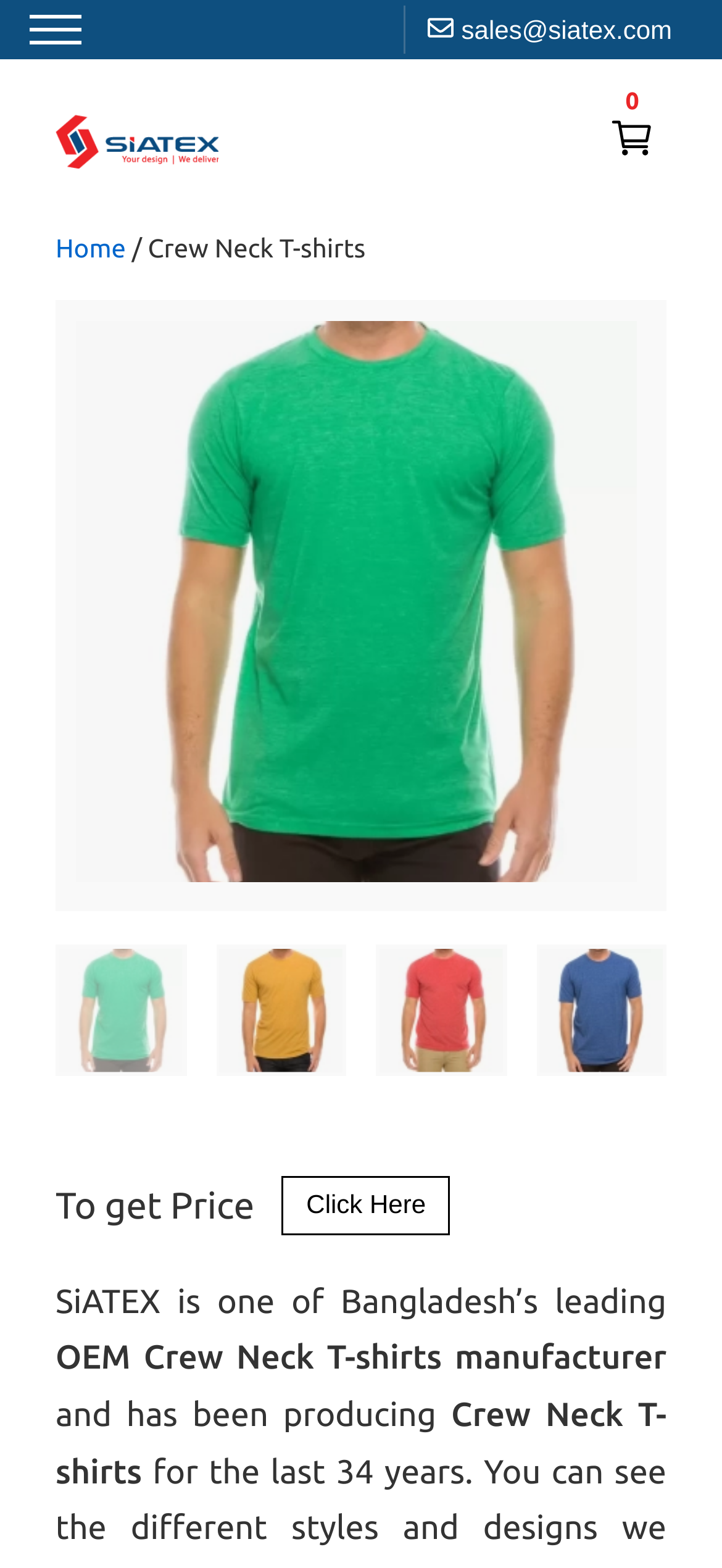Carefully examine the image and provide an in-depth answer to the question: What is the company's name?

I found the company's name by looking at the link element with the text 'Siatex Bangladesh' which is located at the top of the webpage and also has an associated image with the same name.